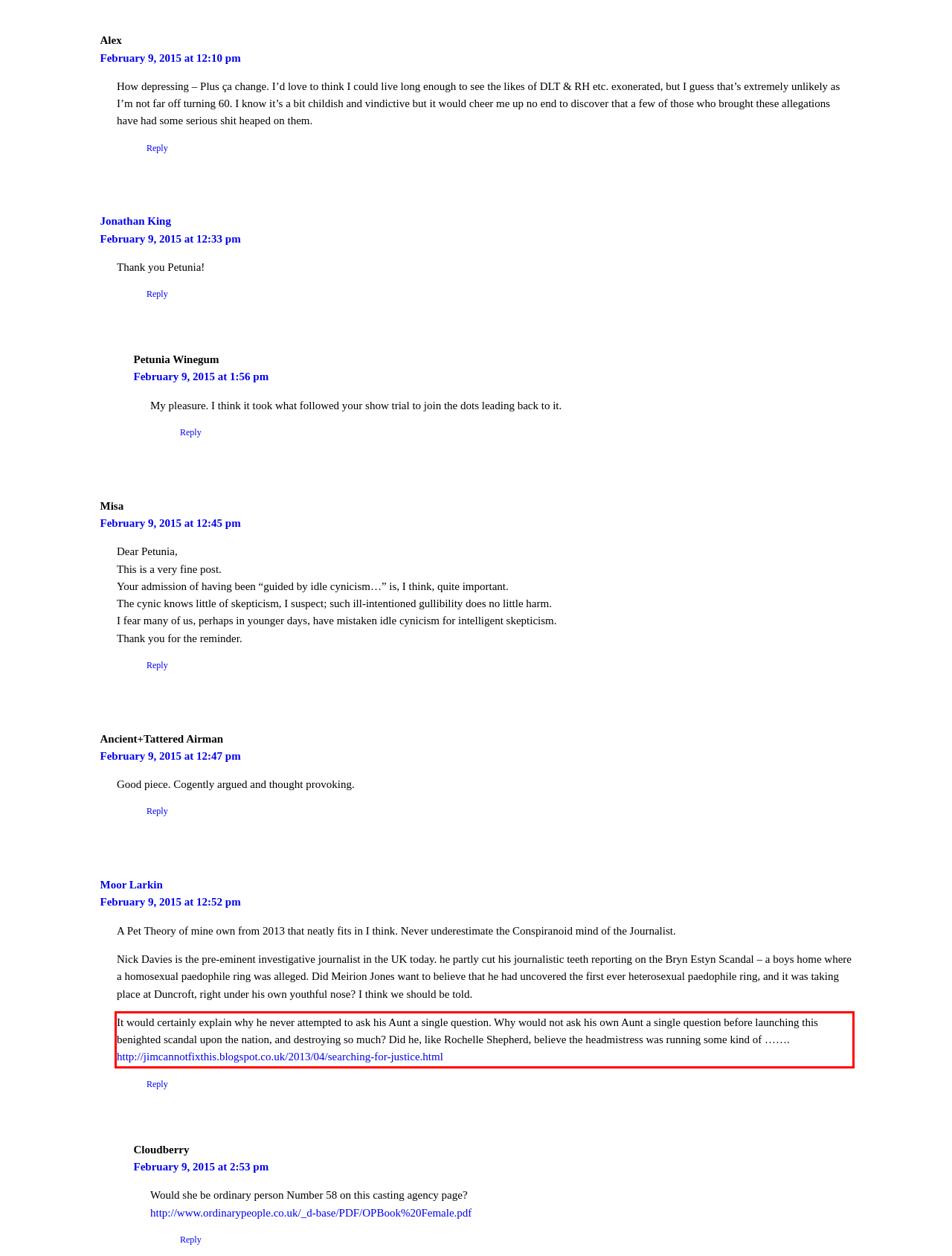Please examine the screenshot of the webpage and read the text present within the red rectangle bounding box.

It would certainly explain why he never attempted to ask his Aunt a single question. Why would not ask his own Aunt a single question before launching this benighted scandal upon the nation, and destroying so much? Did he, like Rochelle Shepherd, believe the headmistress was running some kind of ……. http://jimcannotfixthis.blogspot.co.uk/2013/04/searching-for-justice.html